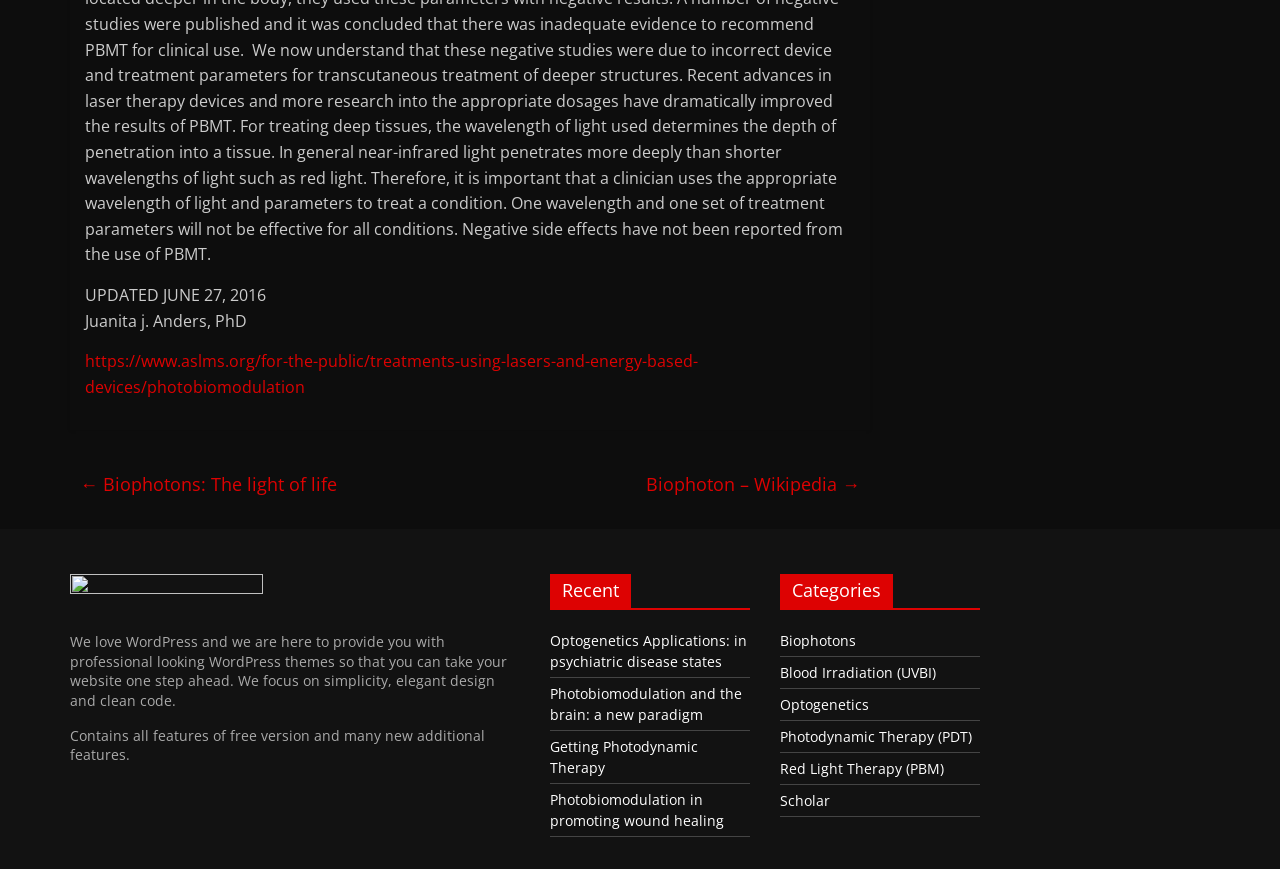Respond with a single word or phrase to the following question: Who is the author mentioned?

Juanita J. Anders, PhD